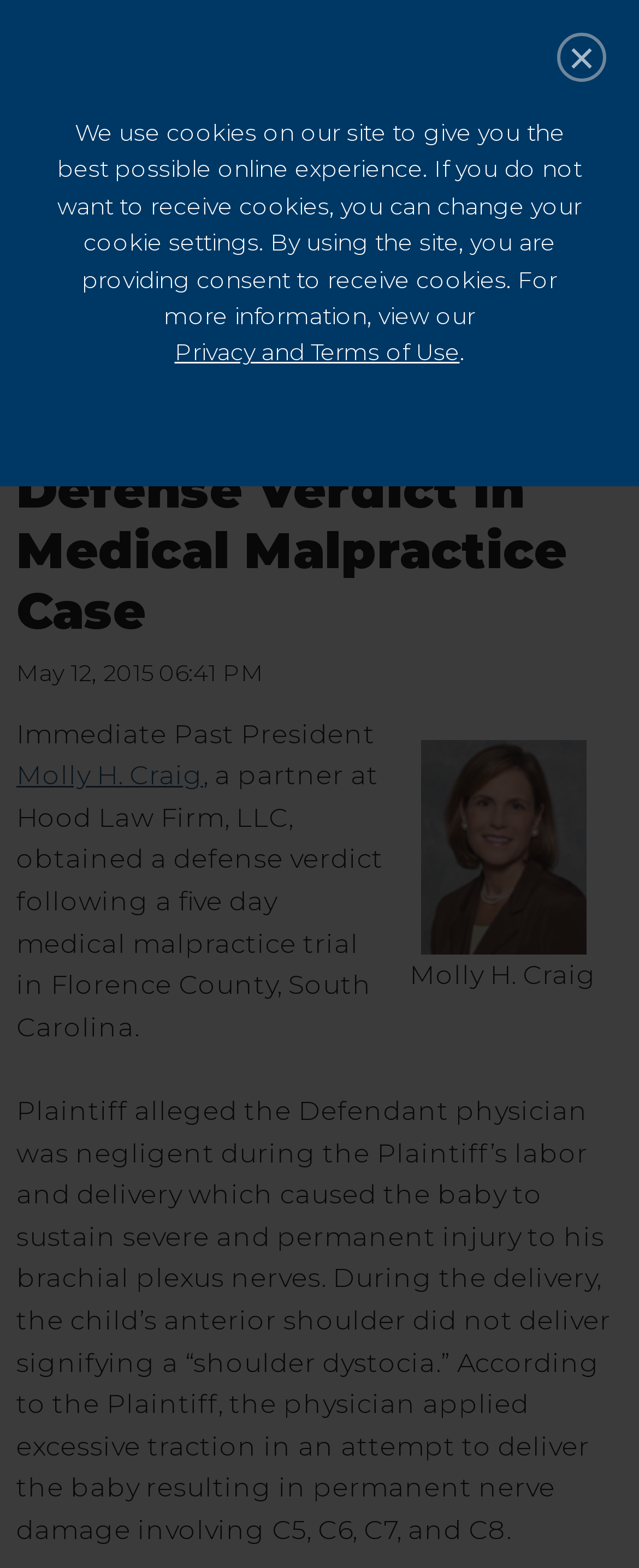Pinpoint the bounding box coordinates of the element that must be clicked to accomplish the following instruction: "View the Facebook page". The coordinates should be in the format of four float numbers between 0 and 1, i.e., [left, top, right, bottom].

[0.064, 0.432, 0.115, 0.45]